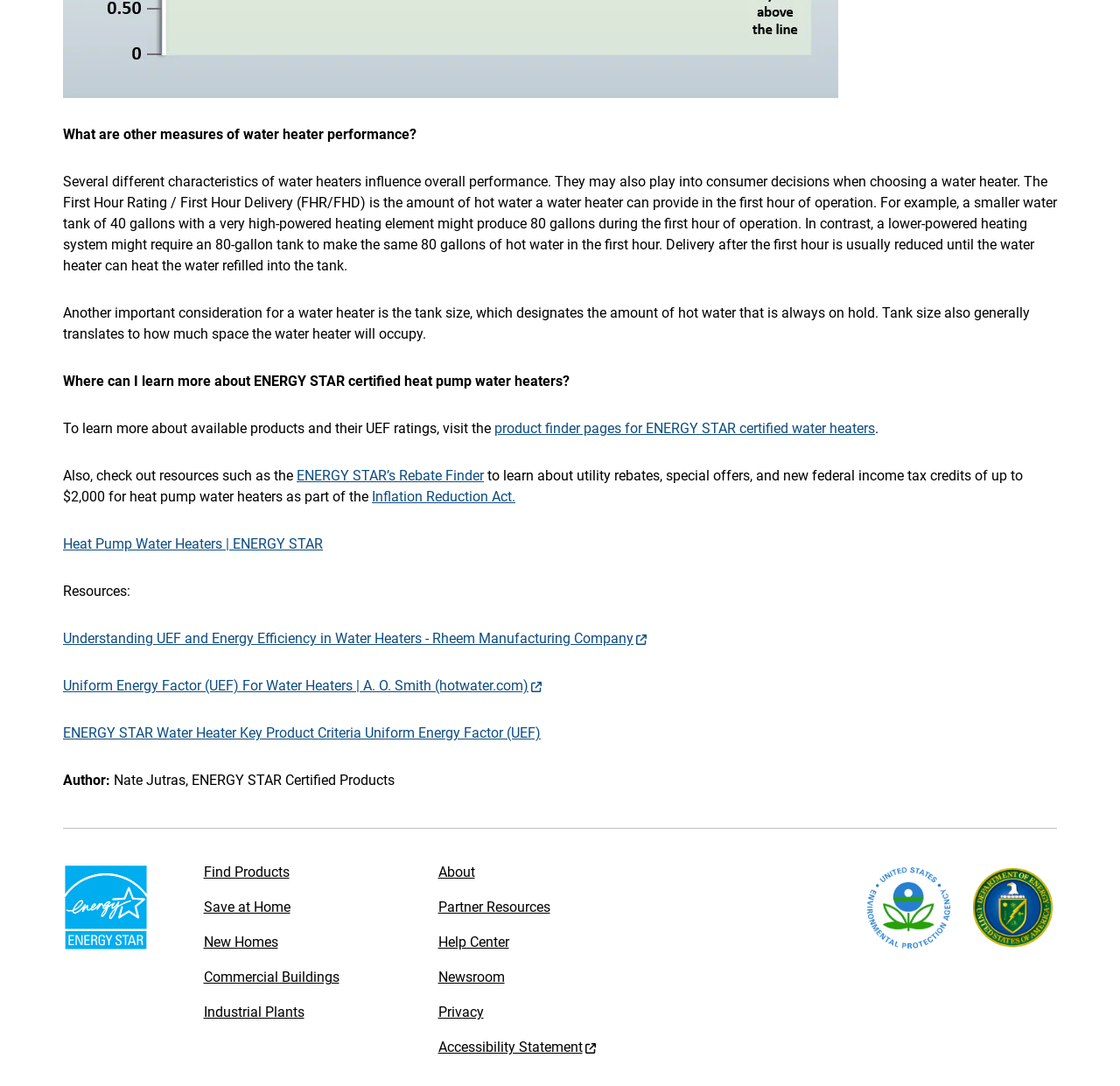Provide a brief response in the form of a single word or phrase:
What is the purpose of the tank size in a water heater?

Holds hot water